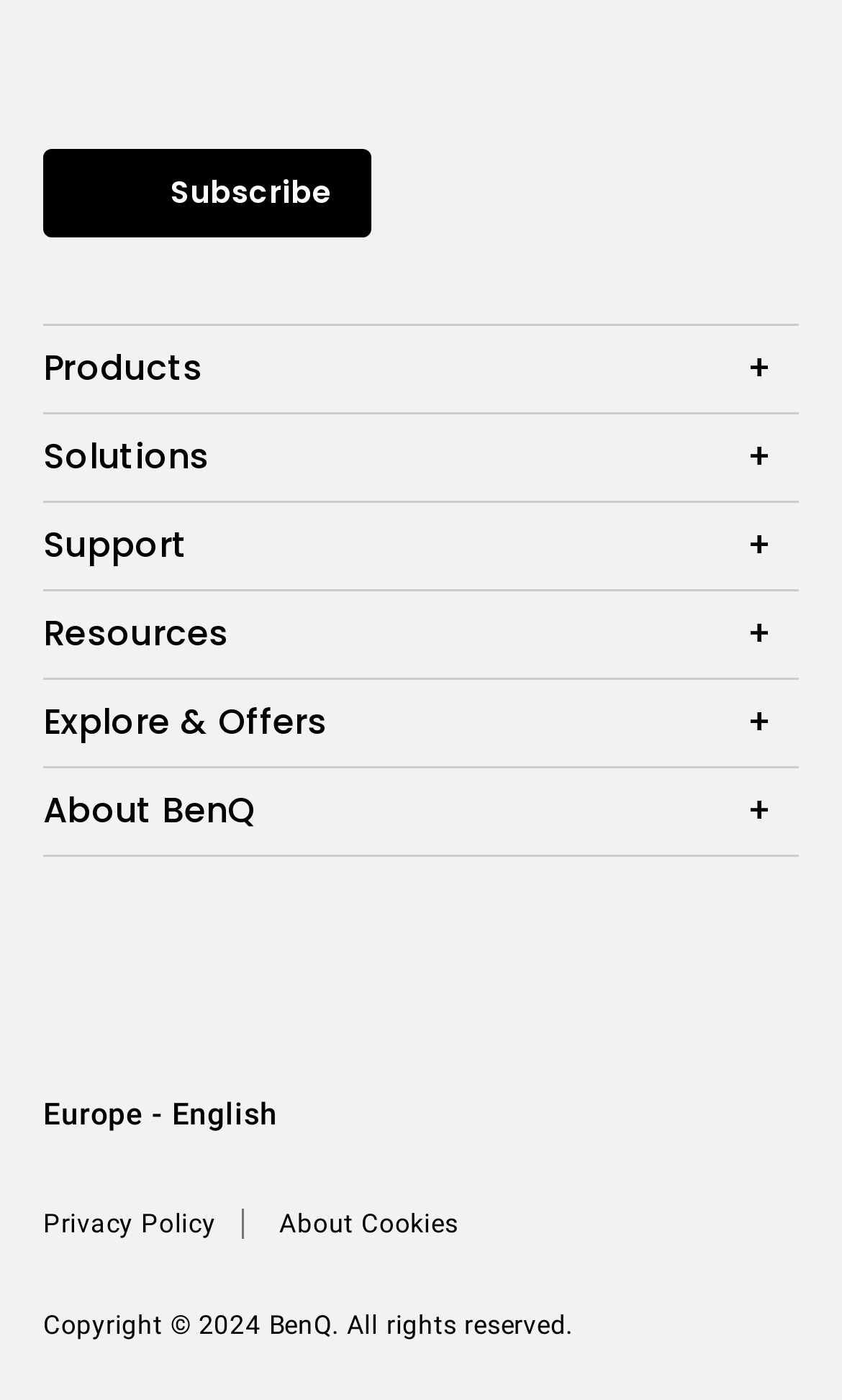Provide the bounding box coordinates of the section that needs to be clicked to accomplish the following instruction: "go to Off The Beaten Grid homepage."

None